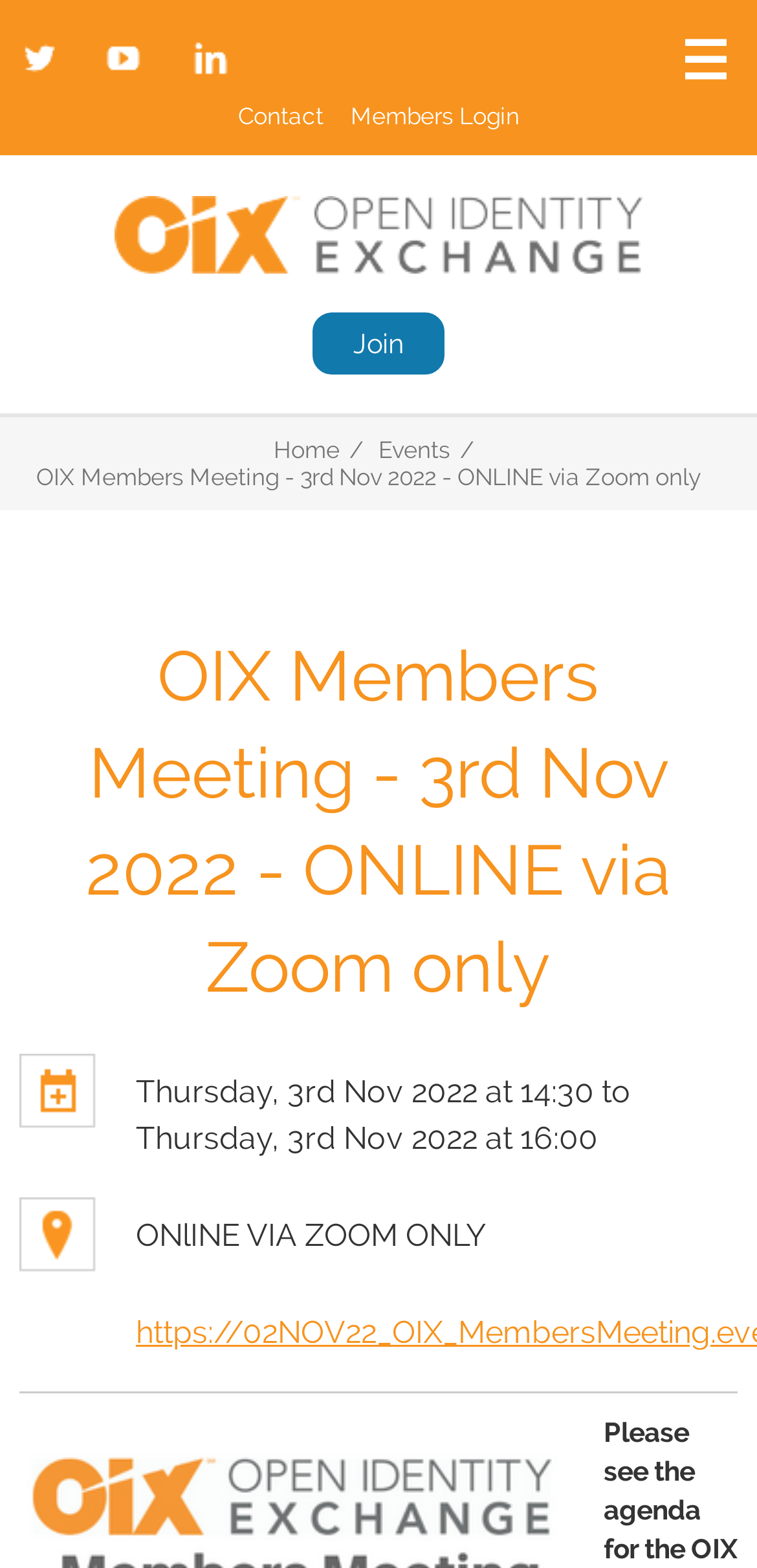Answer with a single word or phrase: 
How can users join OIX?

Click the 'Join' link